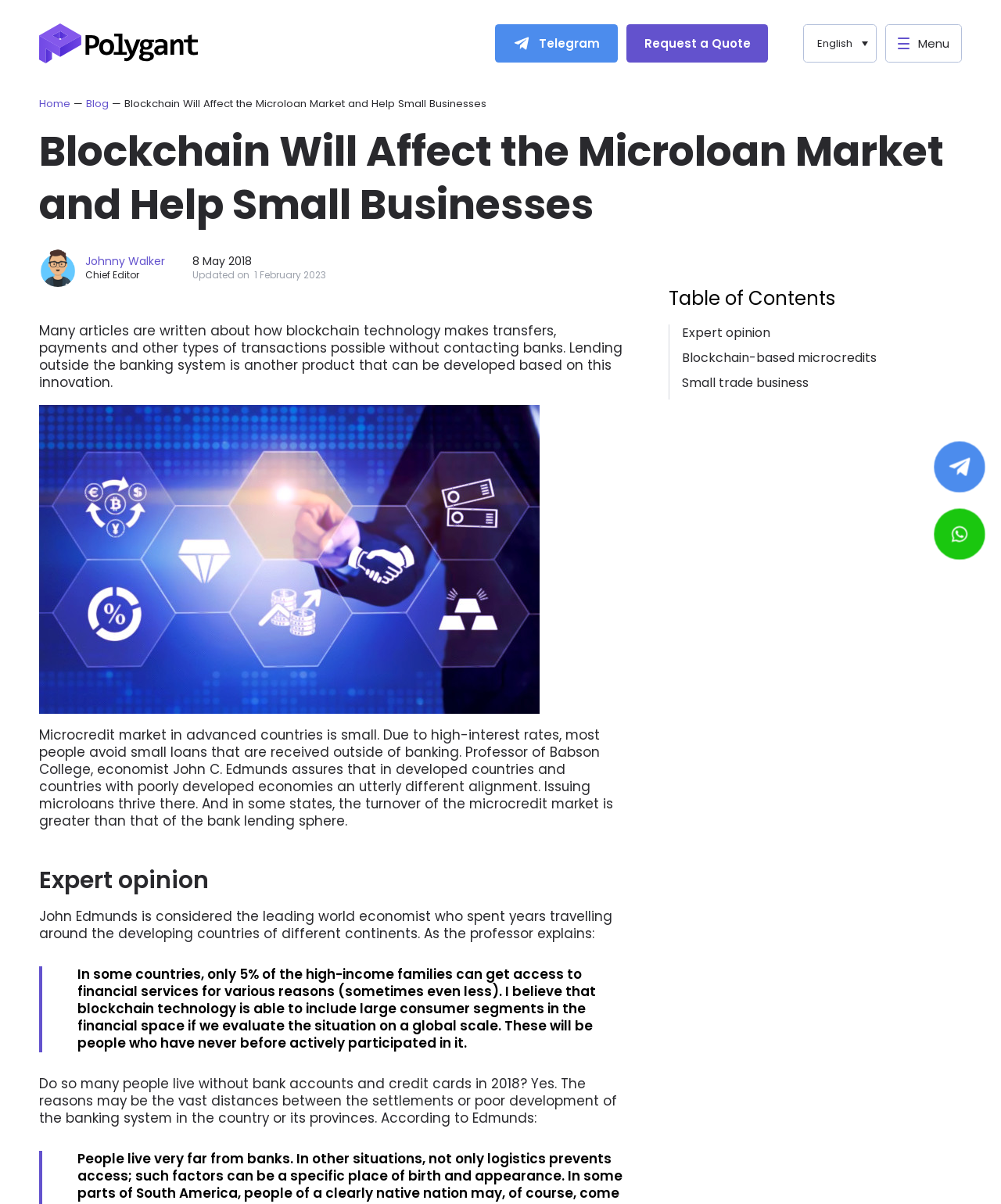What is the topic of the article?
Please elaborate on the answer to the question with detailed information.

The topic of the article is about the impact of blockchain technology on the microloan market and its potential to help small businesses, as indicated by the heading 'Blockchain Will Affect the Microloan Market and Help Small Businesses' with bounding box coordinates [0.039, 0.104, 0.961, 0.192] and the static text 'Many articles are written about how blockchain technology makes transfers, payments and other types of transactions possible without contacting banks.' with bounding box coordinates [0.039, 0.267, 0.622, 0.325].